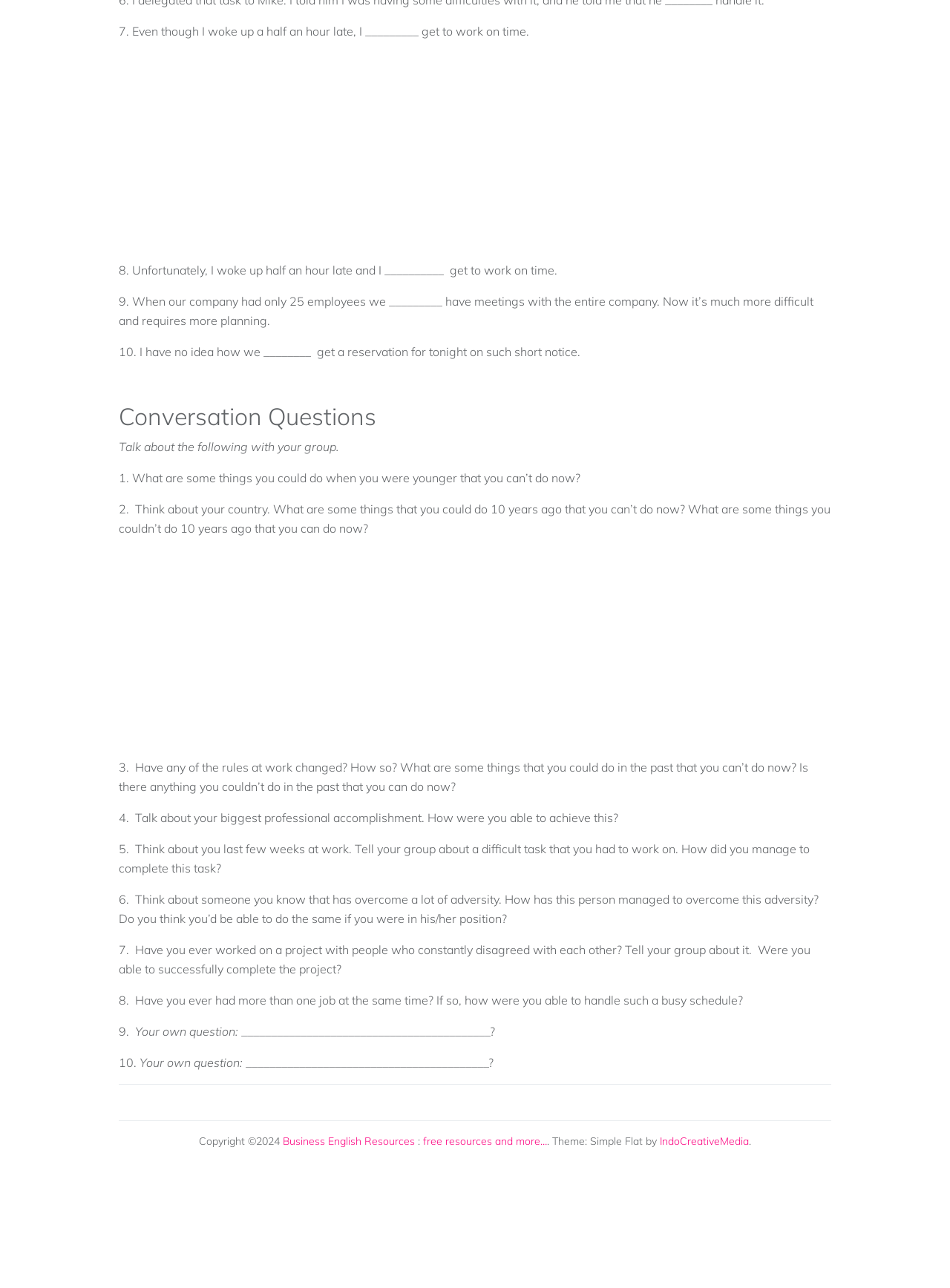What is the main topic of the conversation questions? Based on the image, give a response in one word or a short phrase.

Work and life